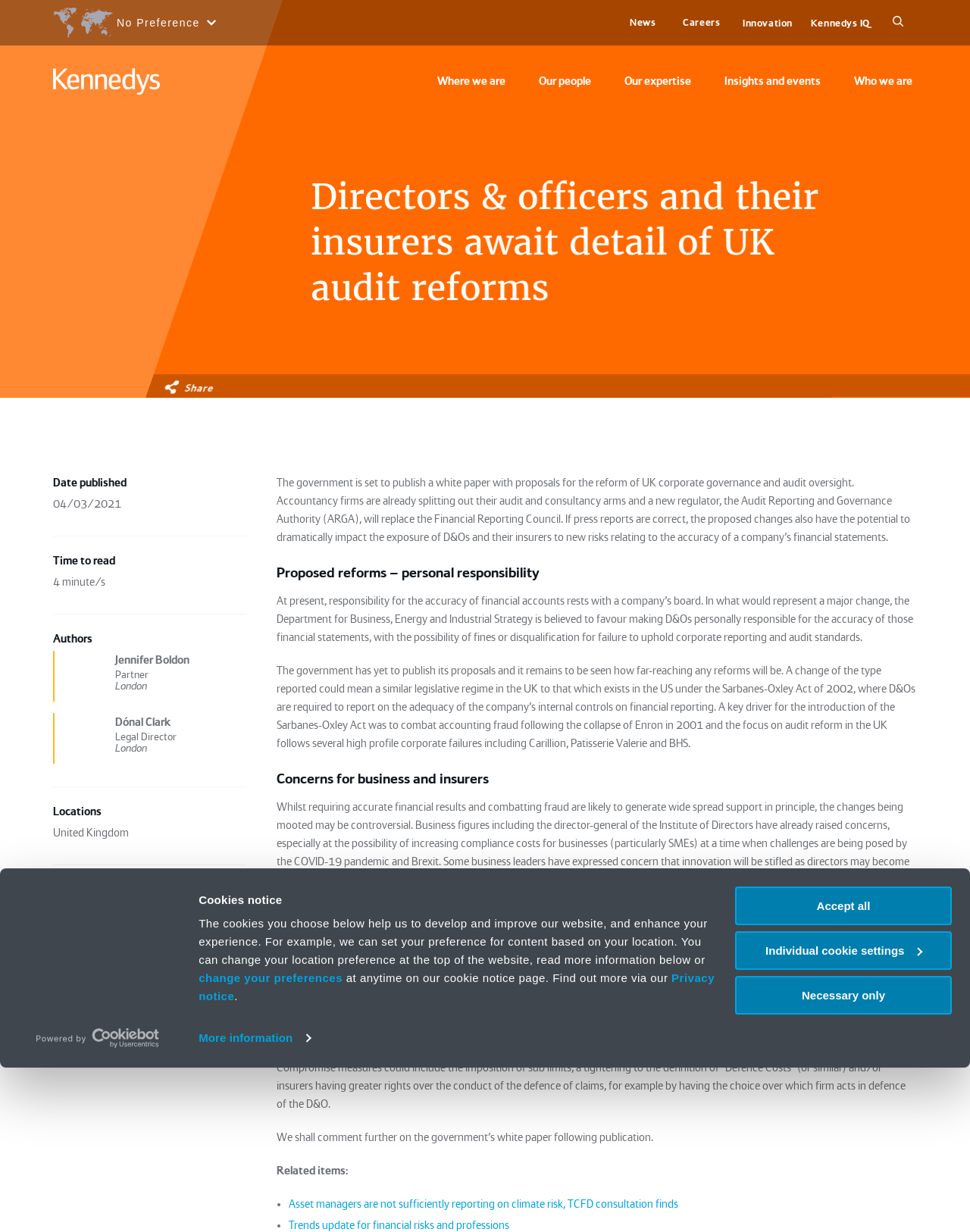Please specify the bounding box coordinates of the region to click in order to perform the following instruction: "Click the 'Search' button".

[0.916, 0.012, 0.936, 0.025]